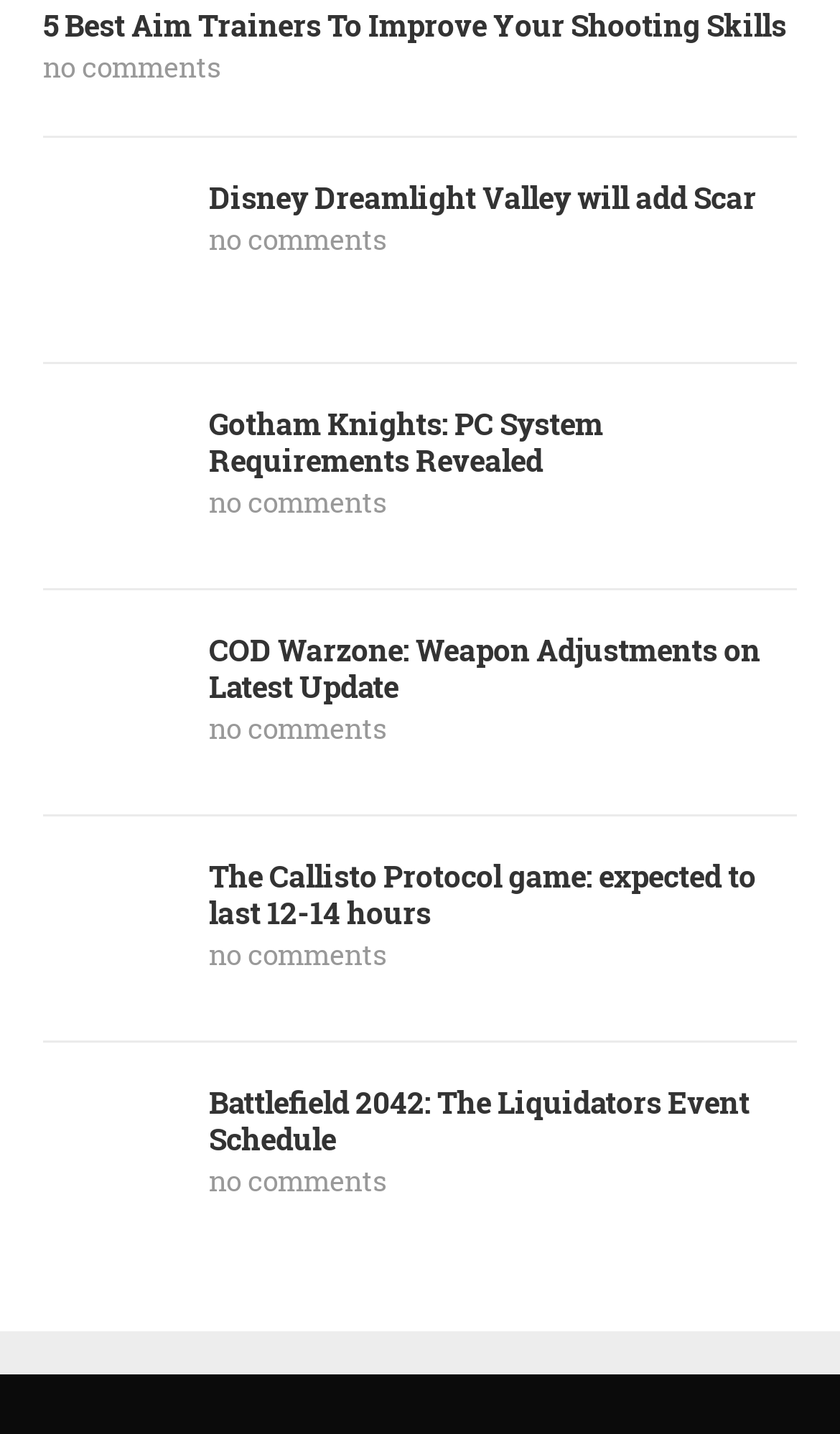Please find the bounding box coordinates of the element that you should click to achieve the following instruction: "Check out The Callisto Protocol game details". The coordinates should be presented as four float numbers between 0 and 1: [left, top, right, bottom].

[0.051, 0.6, 0.949, 0.65]